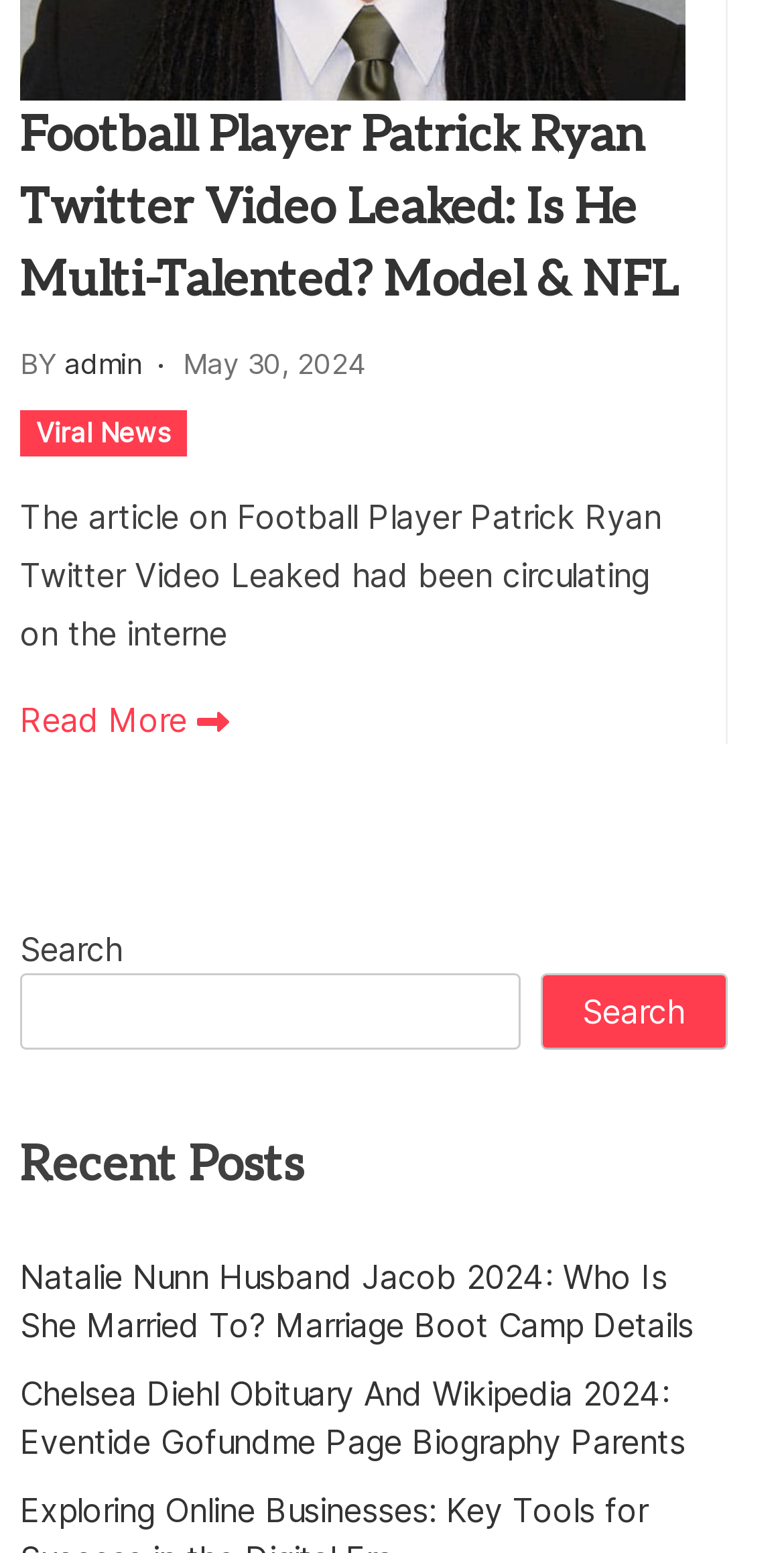Predict the bounding box of the UI element that fits this description: "May 30, 2024May 30, 2024".

[0.233, 0.223, 0.467, 0.245]